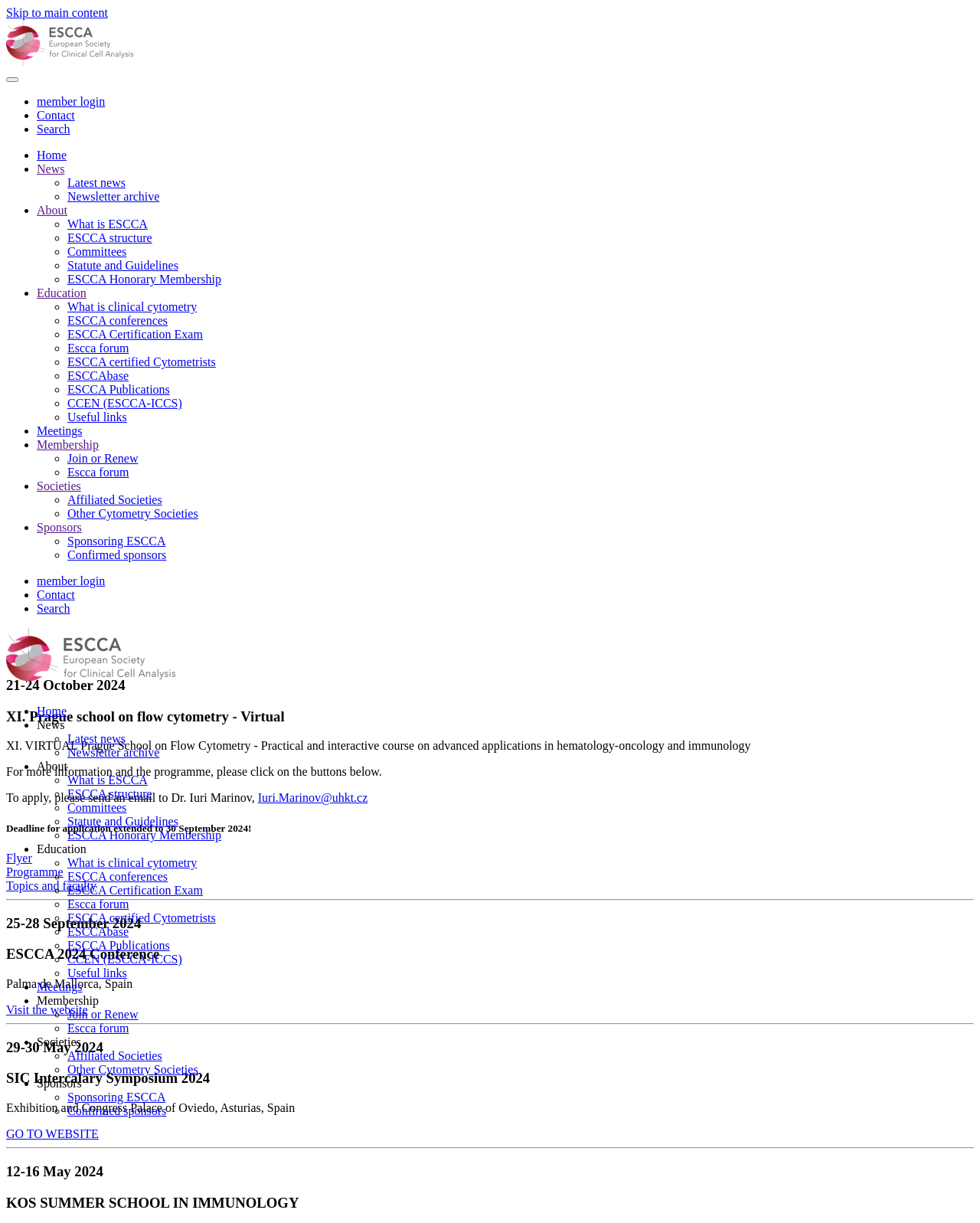How many main categories are listed in the navigation menu?
Kindly give a detailed and elaborate answer to the question.

By analyzing the navigation menu, I can see that there are 7 main categories listed: 'Home', 'News', 'About', 'Education', 'Meetings', 'Membership', and 'Societies'.